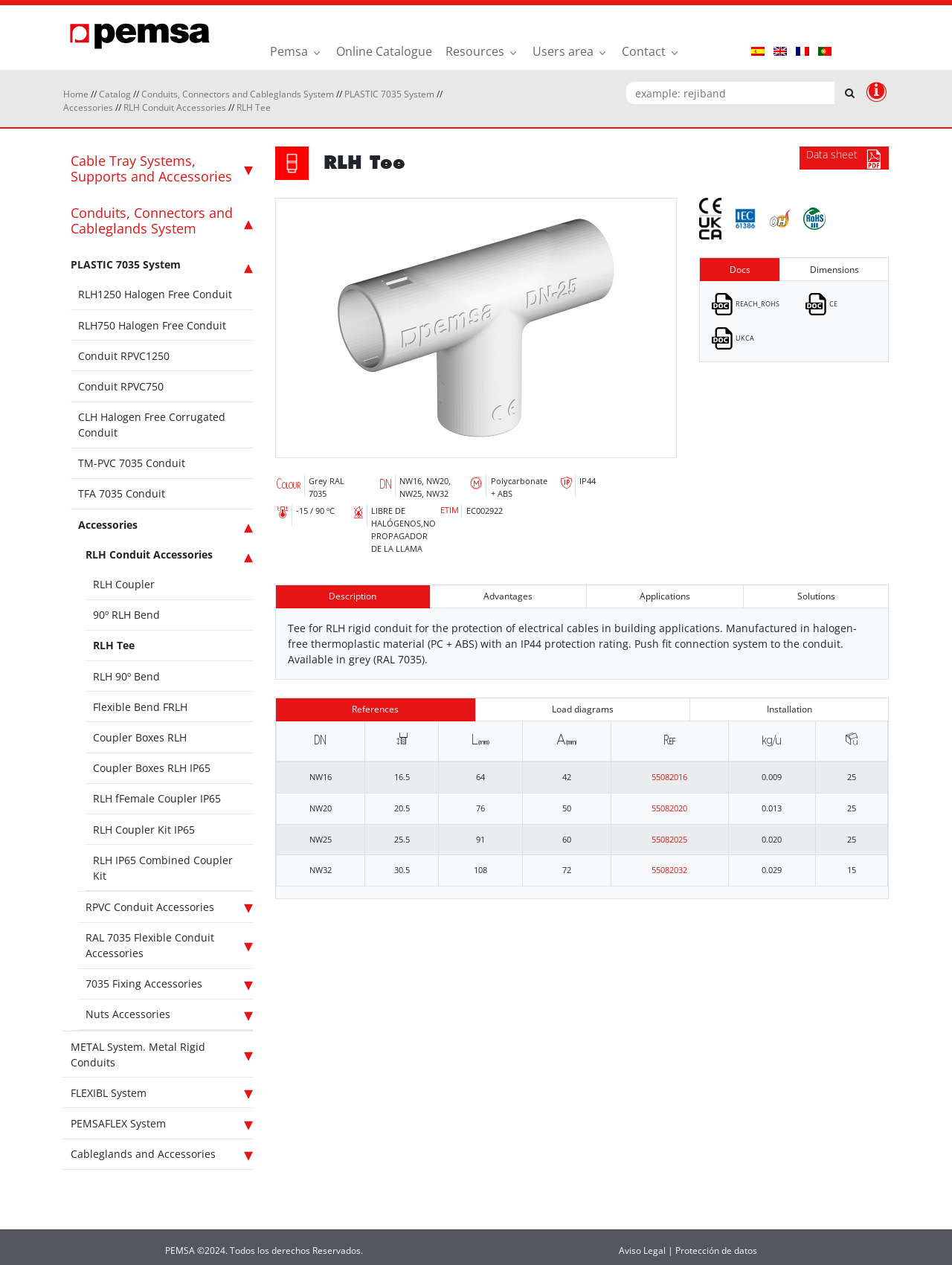Kindly determine the bounding box coordinates for the area that needs to be clicked to execute this instruction: "Click on the Technical Specifications link".

[0.557, 0.076, 0.714, 0.102]